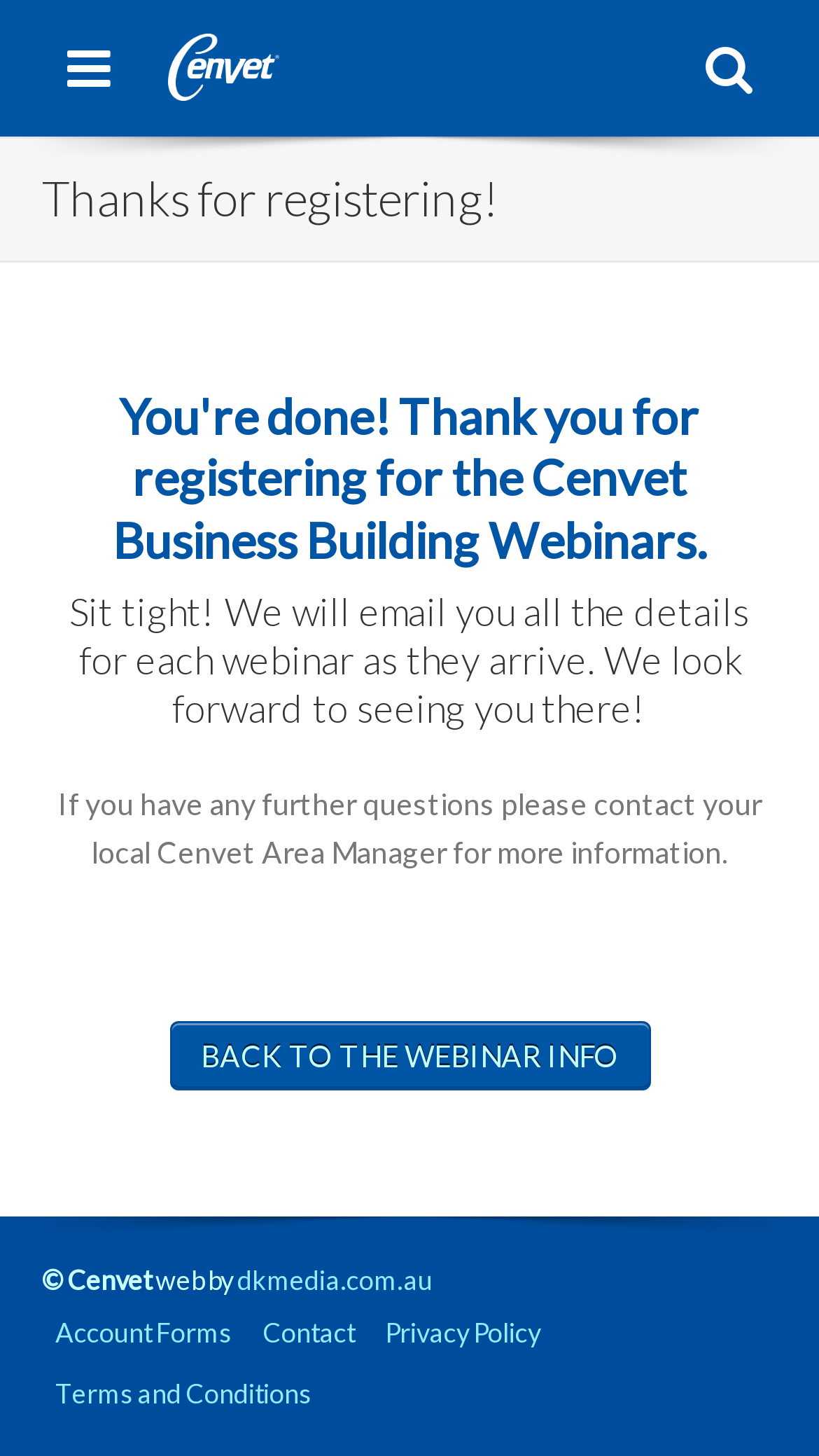Please analyze the image and provide a thorough answer to the question:
Where can I find more information about the webinars?

The webpage provides a link element with the text 'BACK TO THE WEBINAR INFO'. This suggests that clicking on this link will take the user to a page with more information about the webinars.